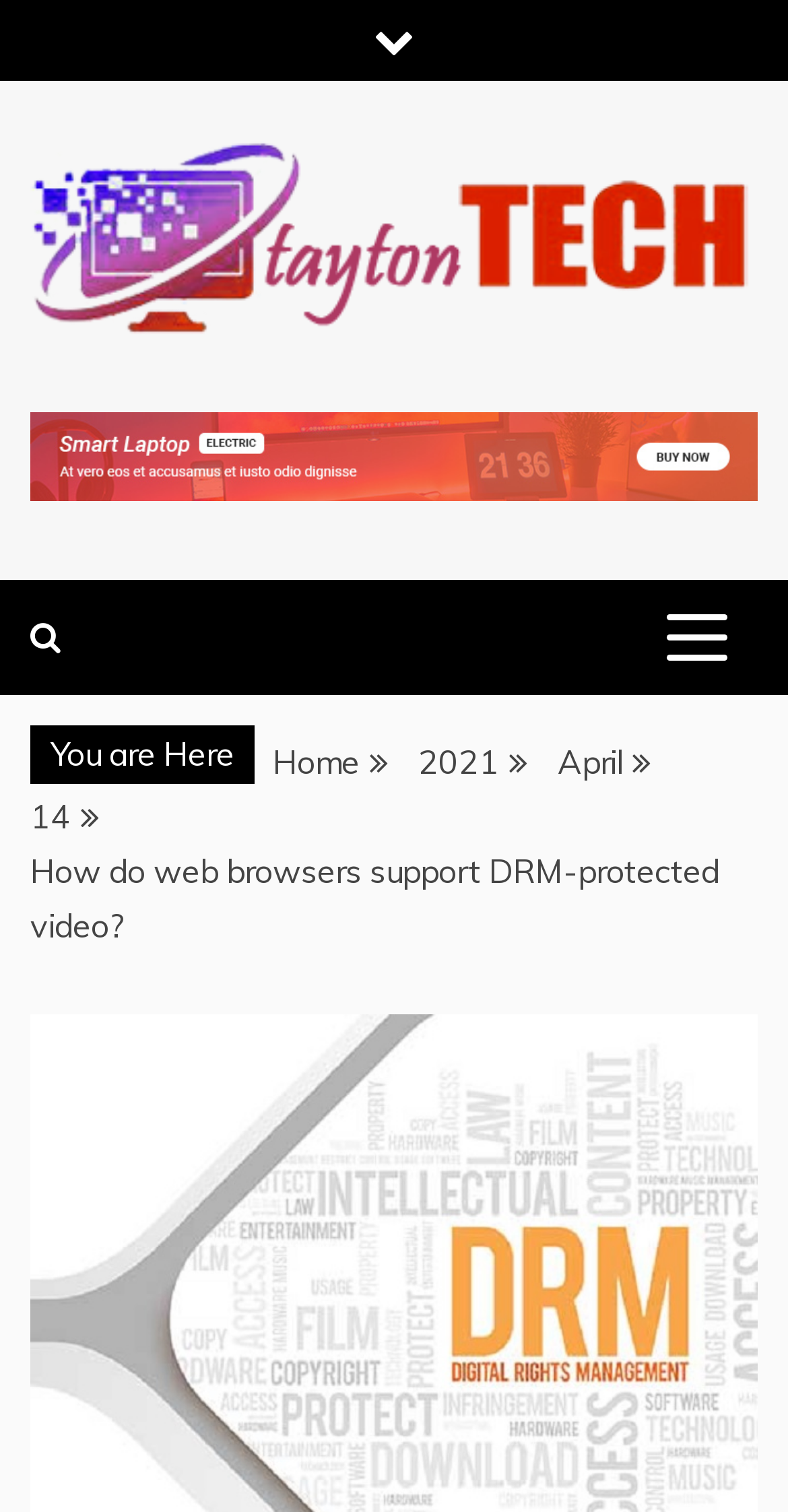What is the logo of the website?
Provide an in-depth and detailed answer to the question.

The logo of the website is 'Tayton Tech' which can be found in the top left corner of the webpage, as indicated by the image element with the text 'Tayton Tech – Know About Custom CRM Systems – Read Now'.